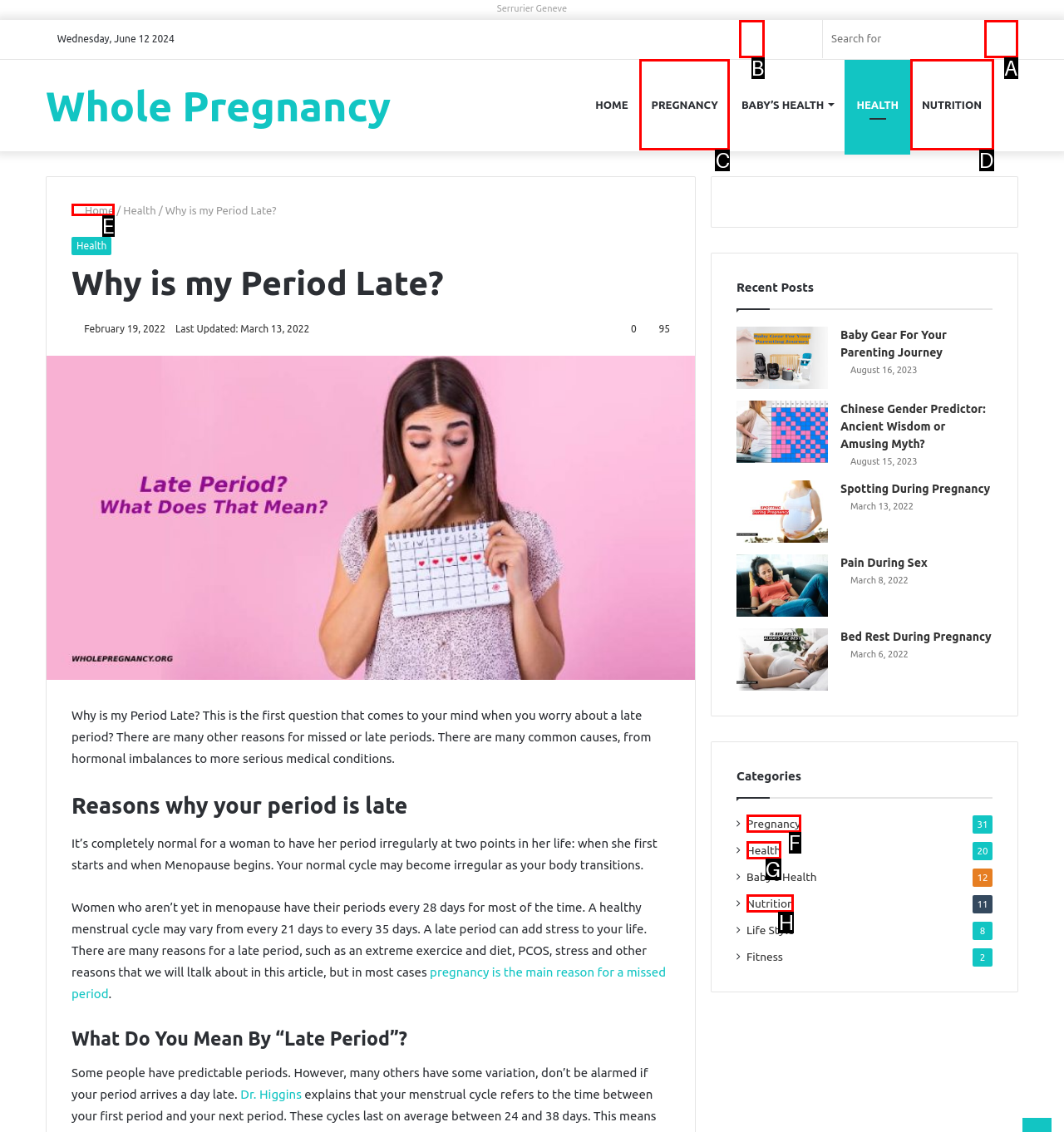Tell me which one HTML element I should click to complete the following task: Log in
Answer with the option's letter from the given choices directly.

B